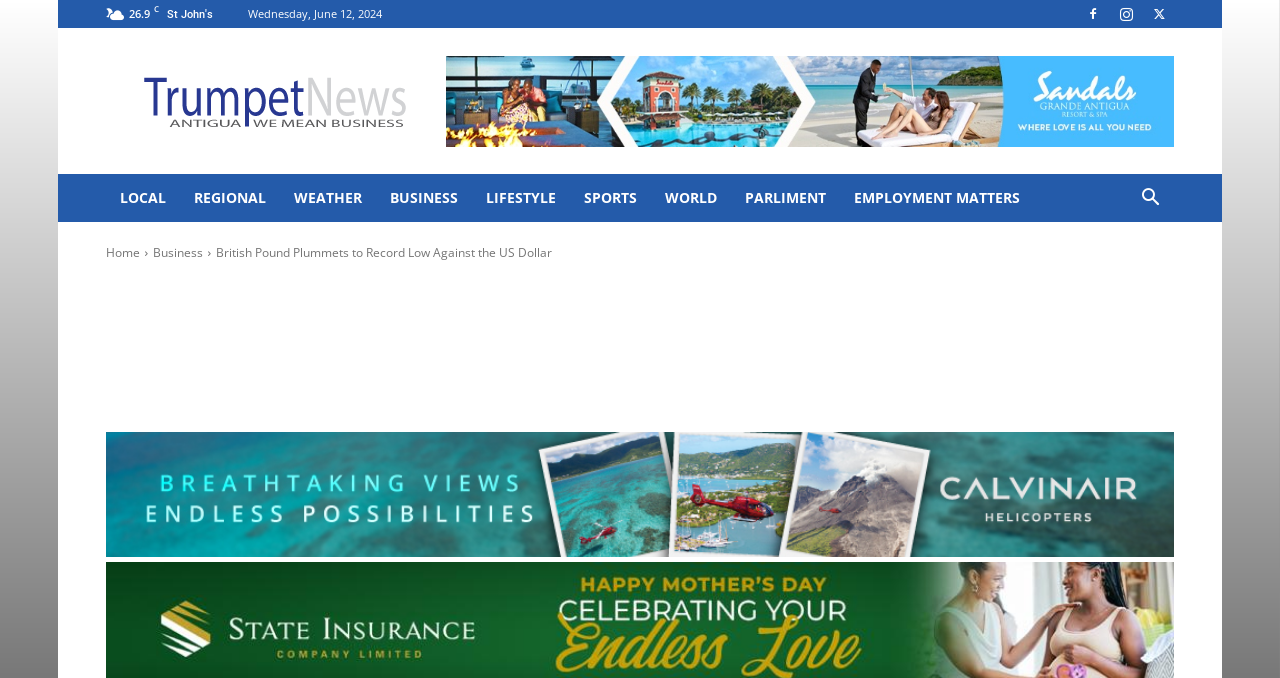Please find the bounding box coordinates for the clickable element needed to perform this instruction: "view local news".

[0.083, 0.257, 0.141, 0.327]